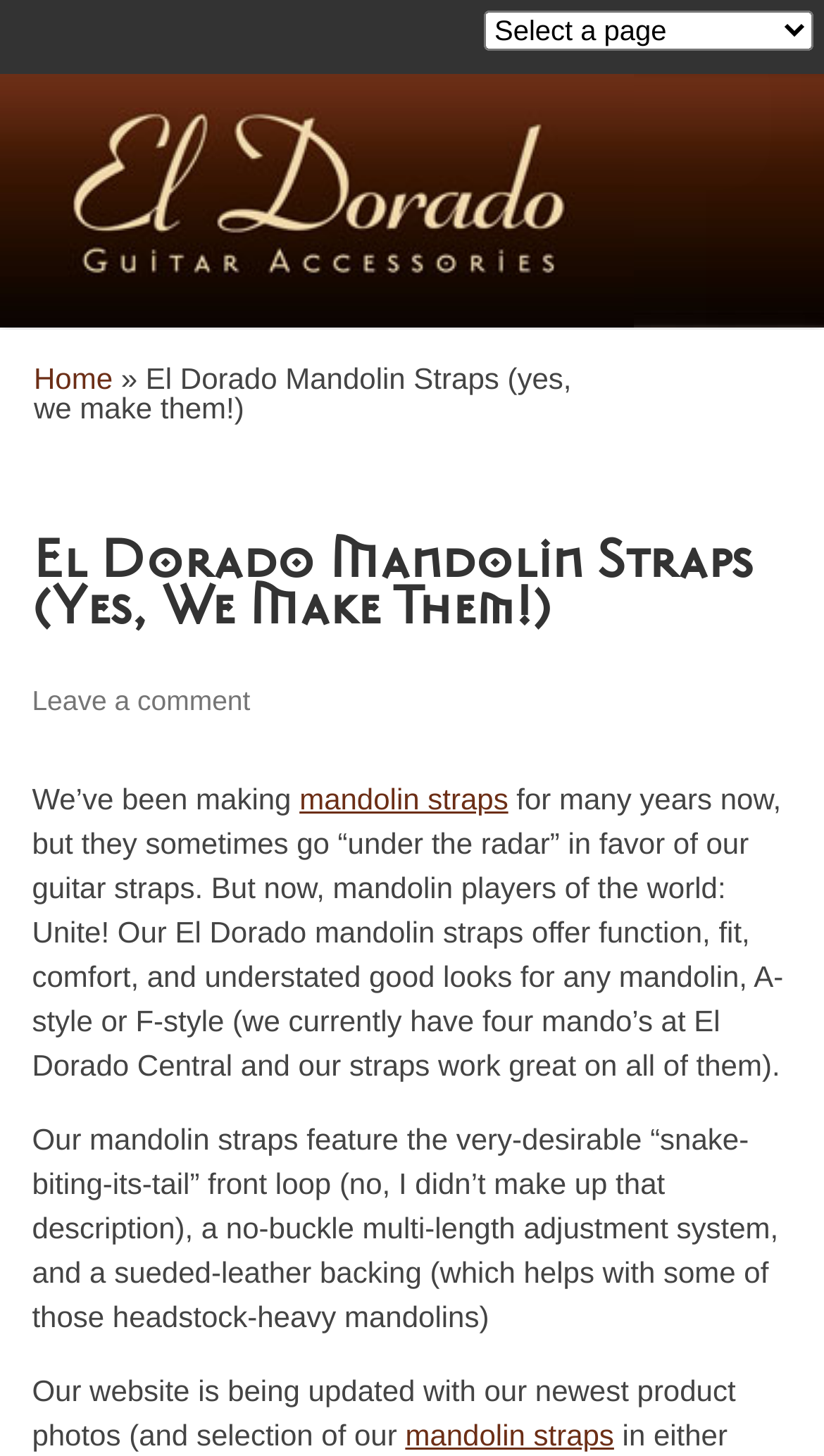Can you locate the main headline on this webpage and provide its text content?

El Dorado Mandolin Straps (Yes, We Make Them!)